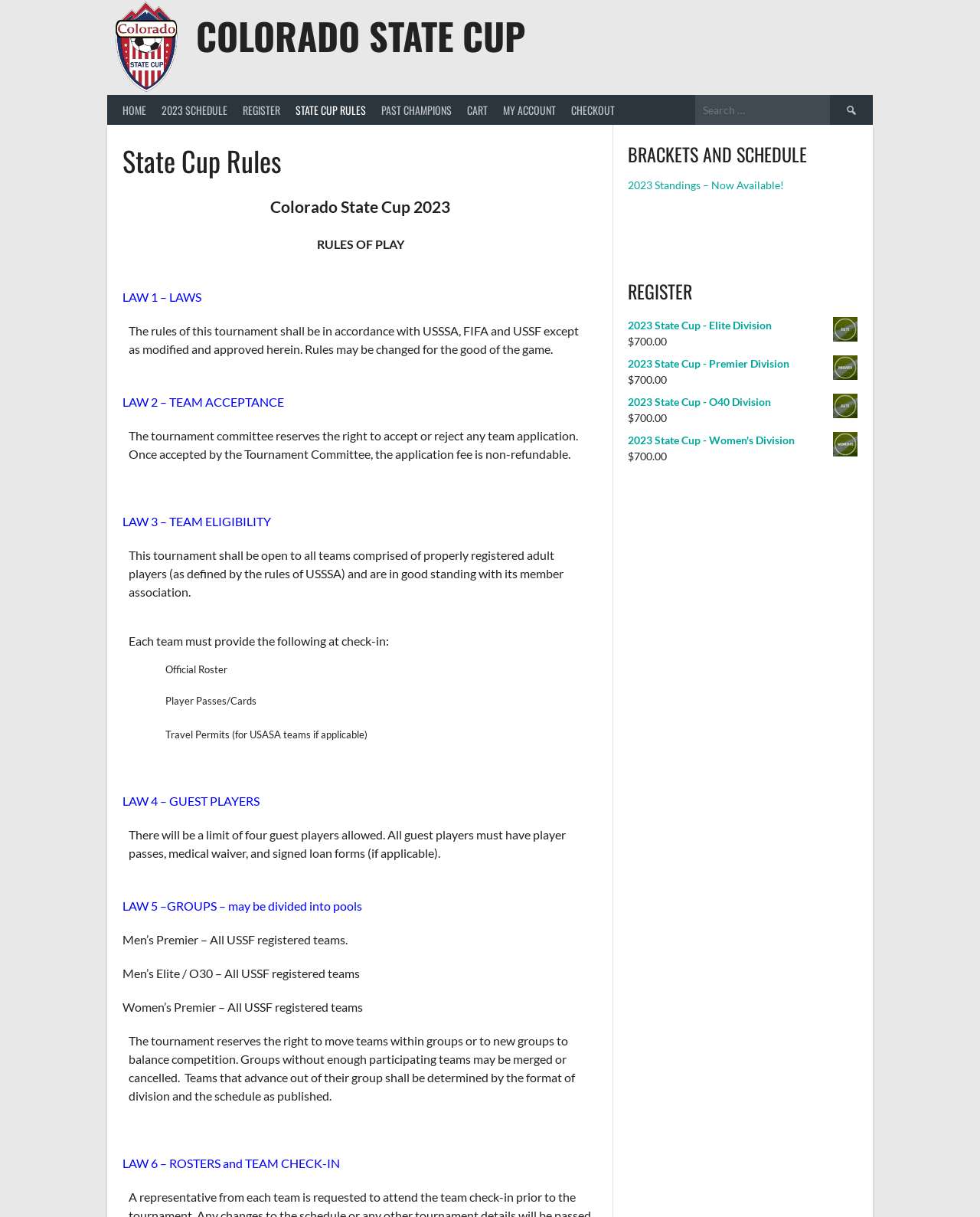Please answer the following question as detailed as possible based on the image: 
What is the name of the tournament?

I inferred this answer by looking at the heading 'COLORADO STATE CUP' and the image with the same name, which suggests that the webpage is about the Colorado State Cup tournament.